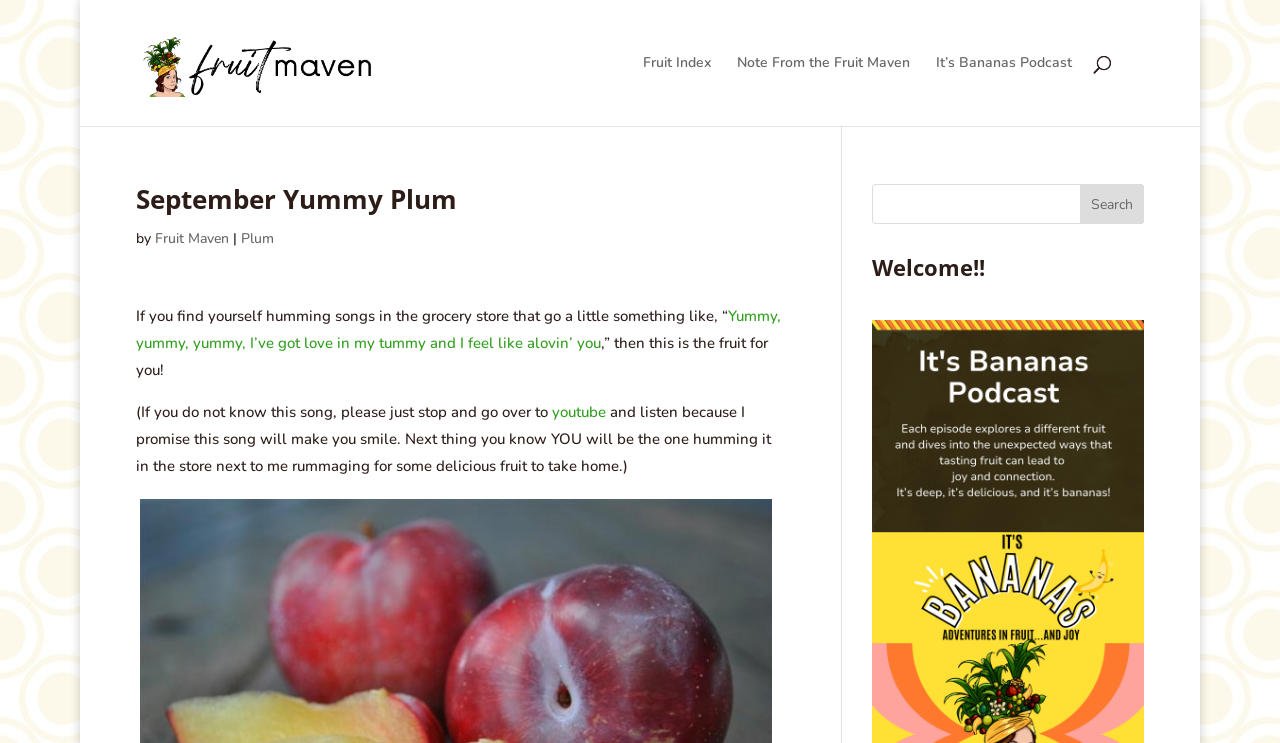Find the bounding box coordinates of the area to click in order to follow the instruction: "Read the Note From the Fruit Maven".

[0.576, 0.075, 0.711, 0.17]